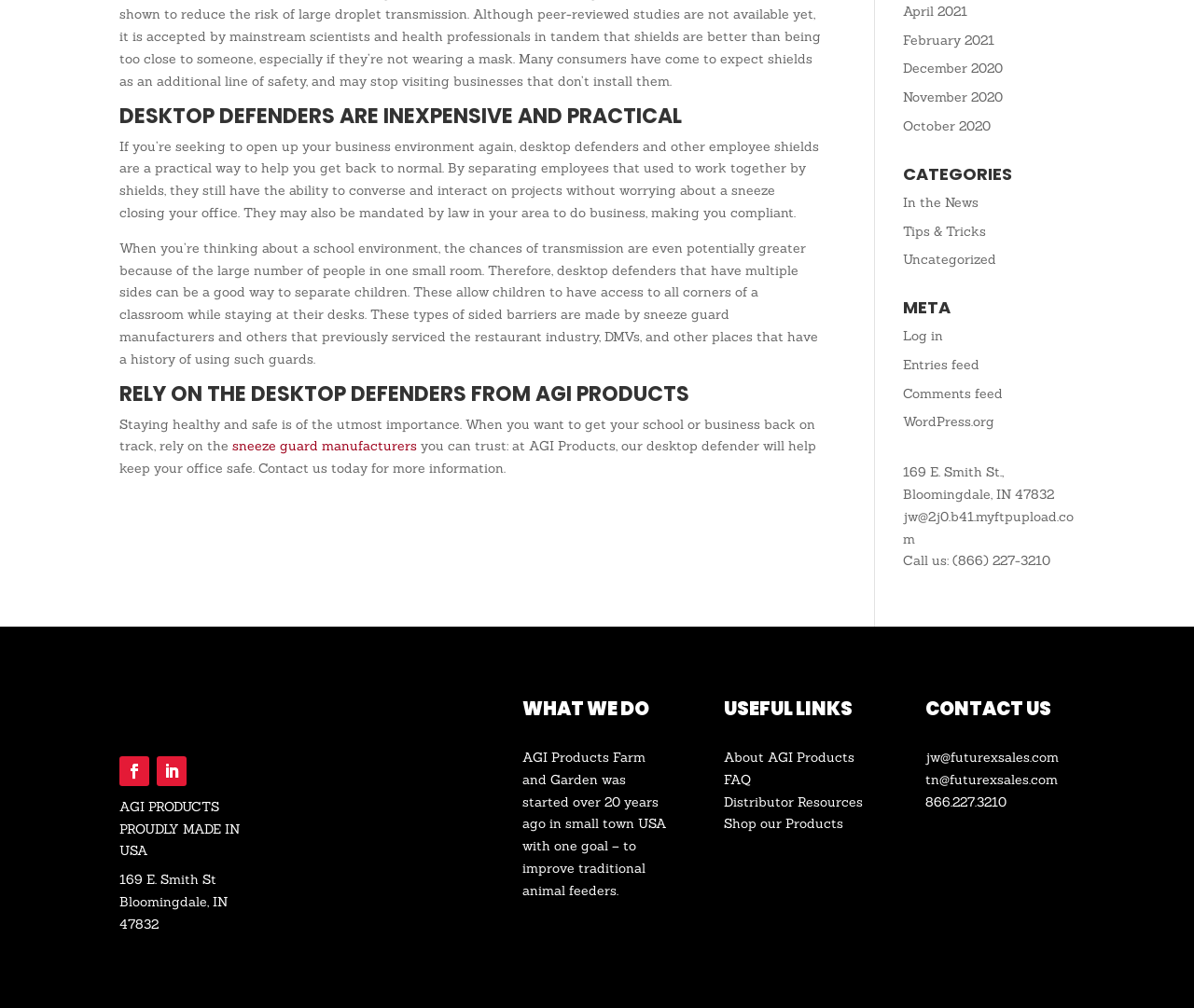Can you determine the bounding box coordinates of the area that needs to be clicked to fulfill the following instruction: "Visit 'About AGI Products'"?

[0.606, 0.743, 0.716, 0.759]